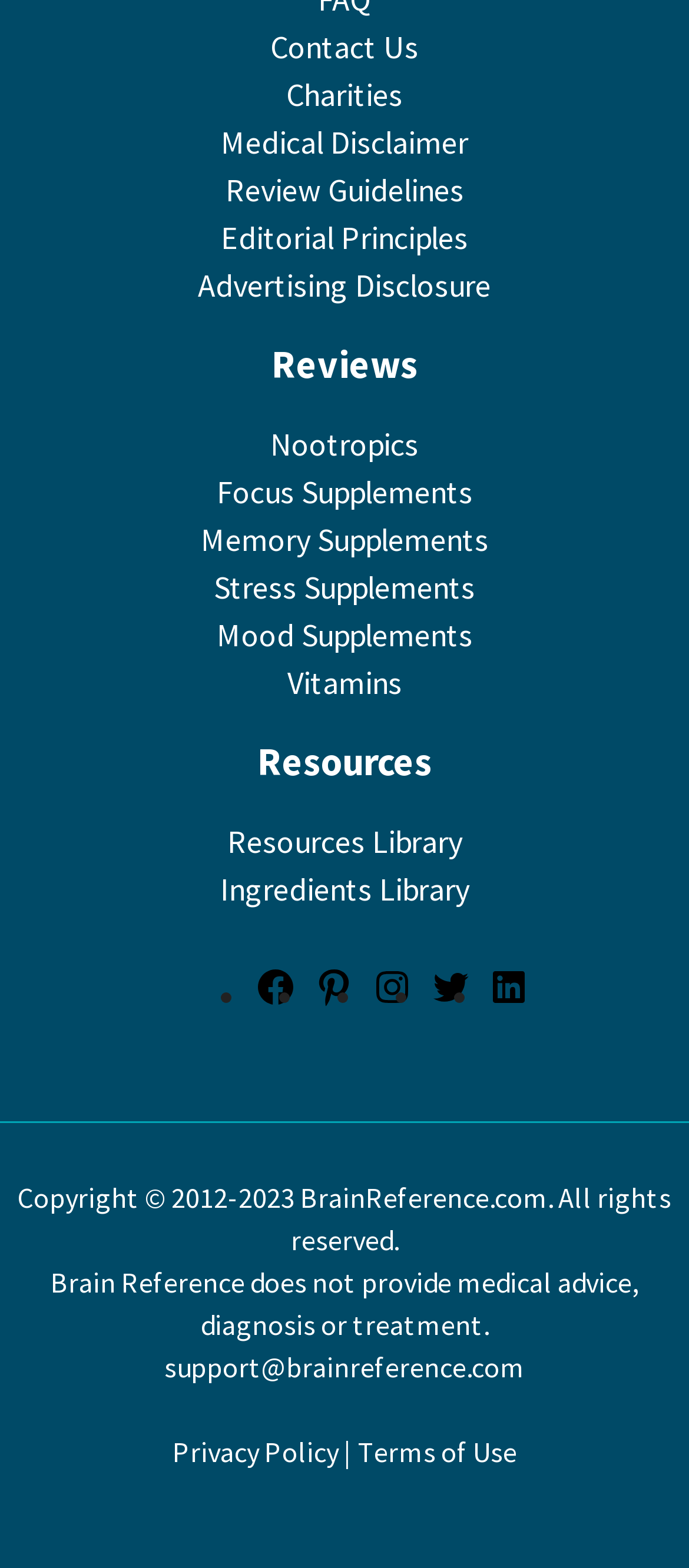What is the purpose of the 'Resources' section?
Please respond to the question with a detailed and informative answer.

The 'Resources' section is listed on the webpage, and it includes links to a Resources Library and an Ingredients Library. Based on these links, I can infer that the purpose of the 'Resources' section is to provide additional resources or information to users.